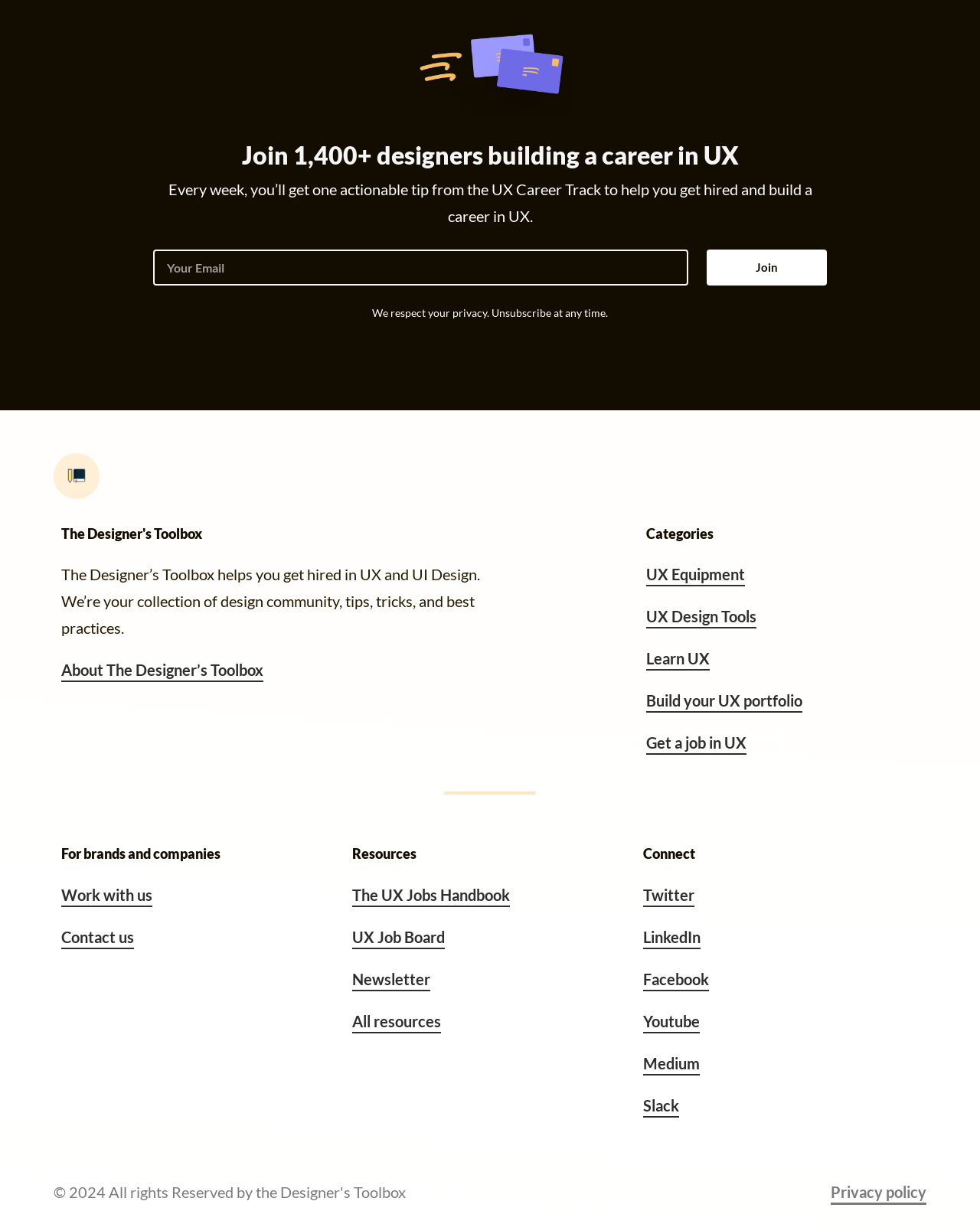Please identify the coordinates of the bounding box that should be clicked to fulfill this instruction: "View product details".

None